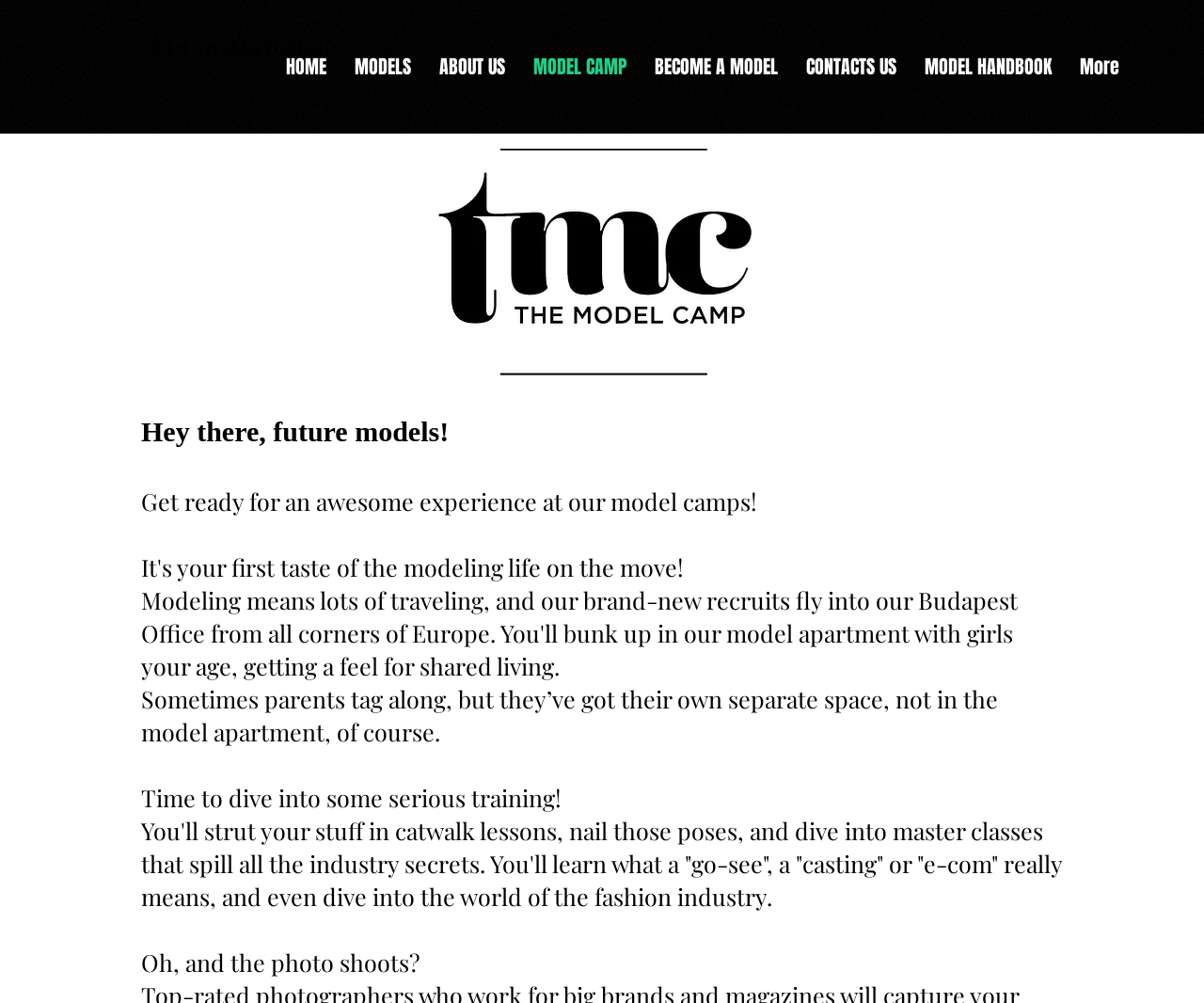Identify the bounding box coordinates of the area you need to click to perform the following instruction: "learn about model camp".

[0.431, 0.042, 0.532, 0.091]